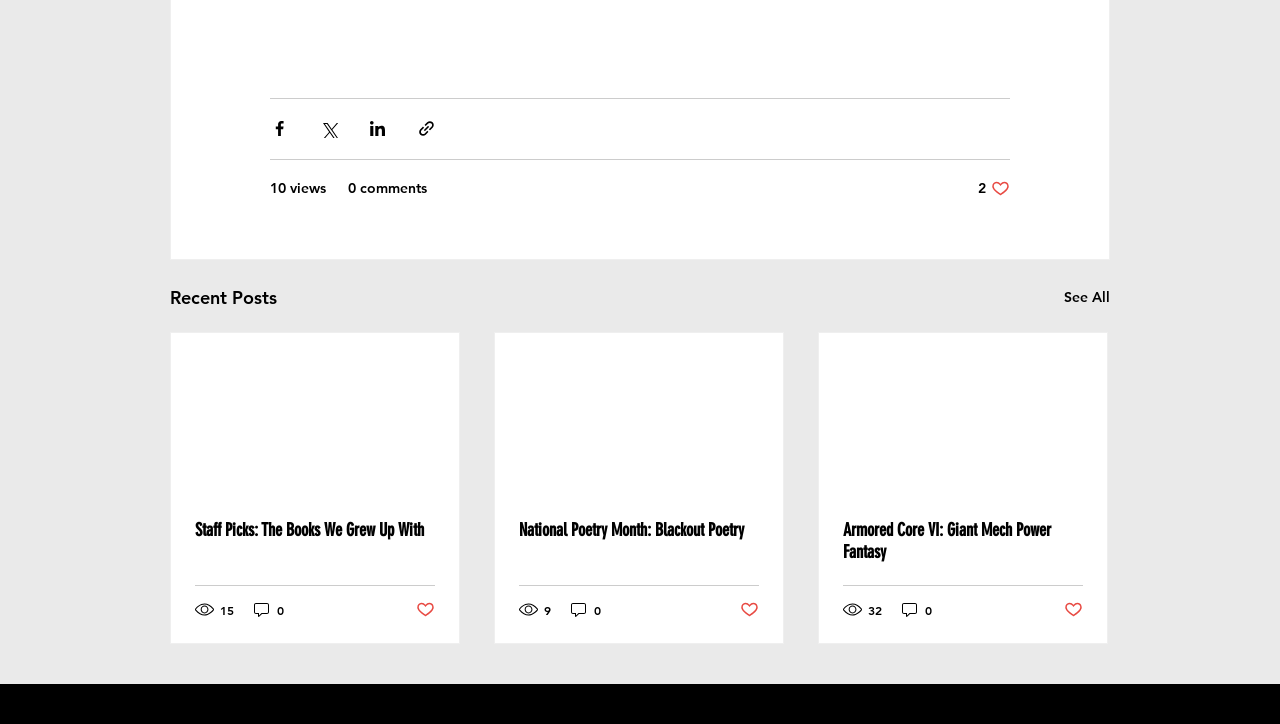What is the title of the second article?
Can you offer a detailed and complete answer to this question?

The title of the second article is 'National Poetry Month: Blackout Poetry', which is evident from the link element with this text.